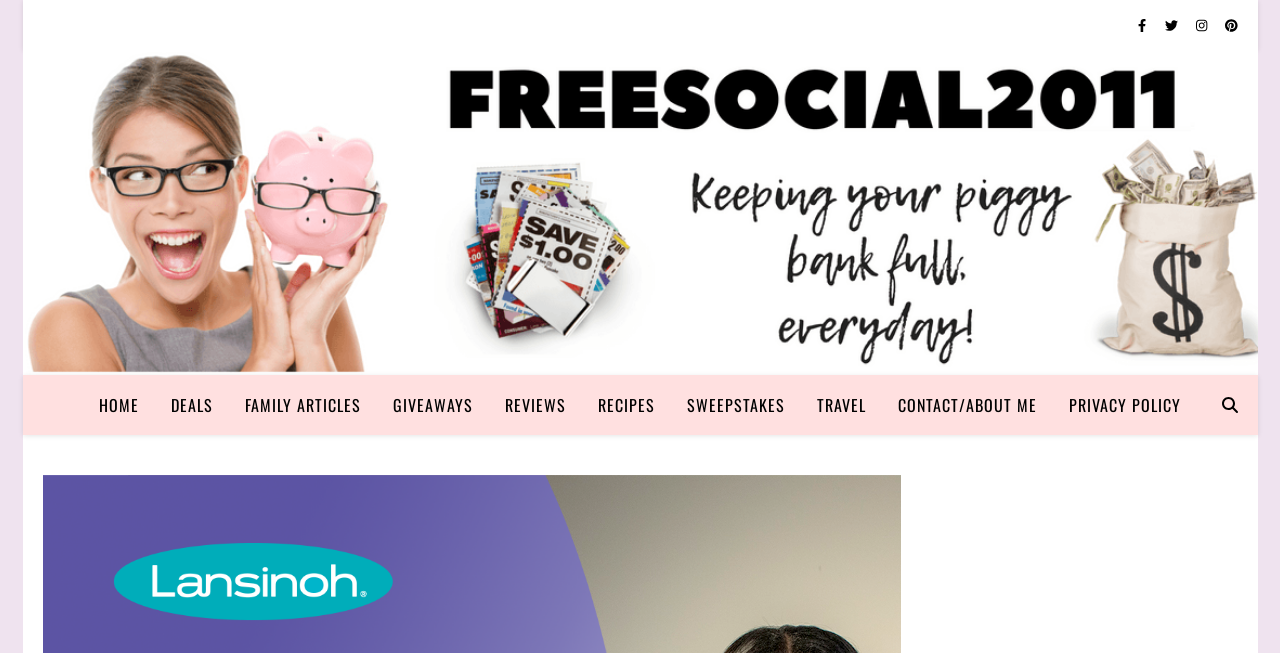Refer to the image and answer the question with as much detail as possible: What is the name of the website?

By looking at the top-left corner of the webpage, I found a link with the text 'Freesocial2011', which suggests that this is the name of the website.